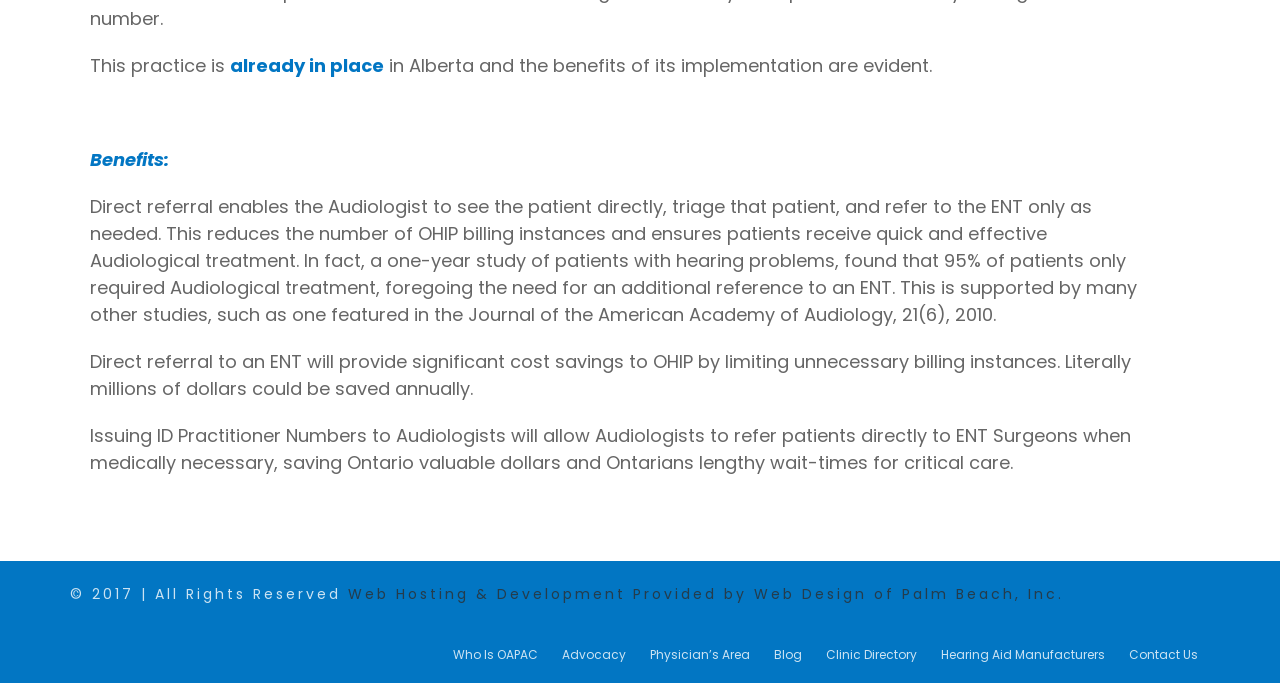Please determine the bounding box coordinates of the element's region to click for the following instruction: "Visit 'Advocacy'".

[0.439, 0.947, 0.489, 0.971]